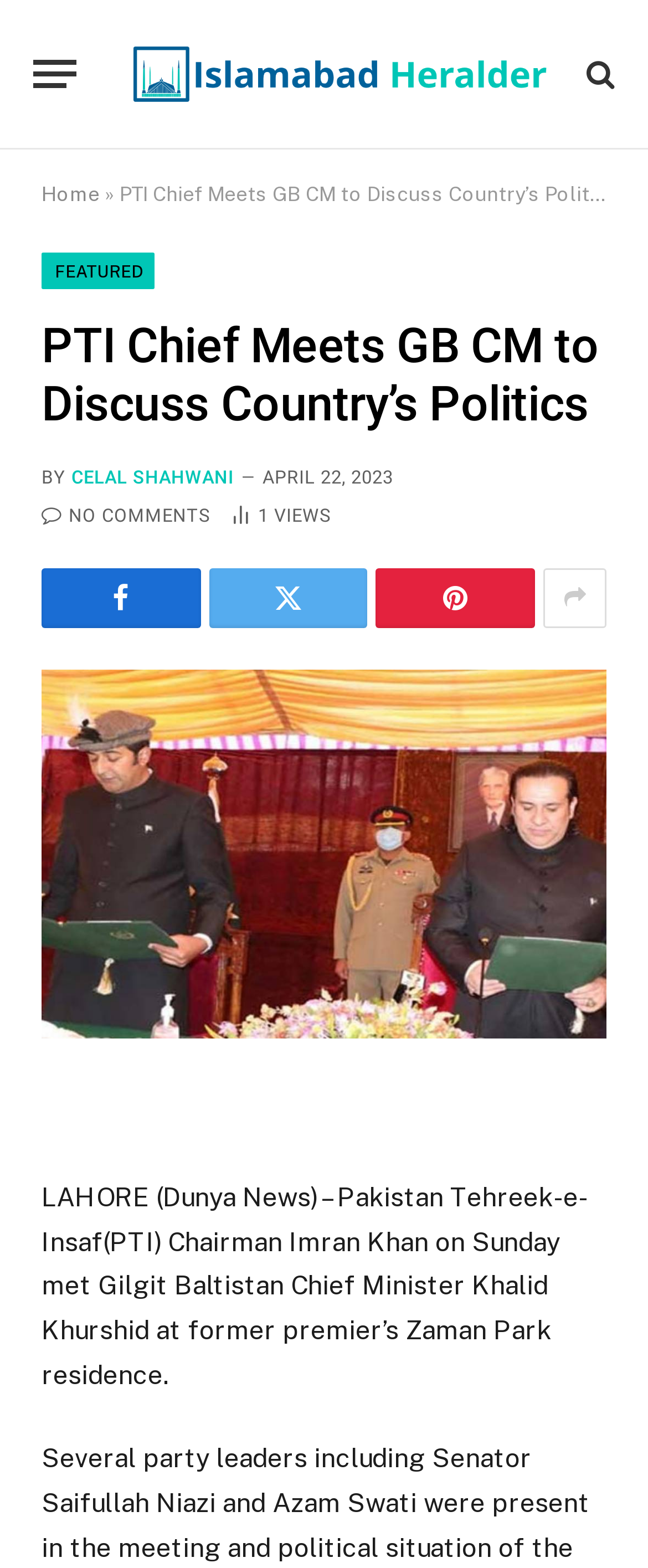Locate the bounding box coordinates of the clickable region necessary to complete the following instruction: "Read the article by CELAL SHAHWANI". Provide the coordinates in the format of four float numbers between 0 and 1, i.e., [left, top, right, bottom].

[0.11, 0.298, 0.361, 0.312]